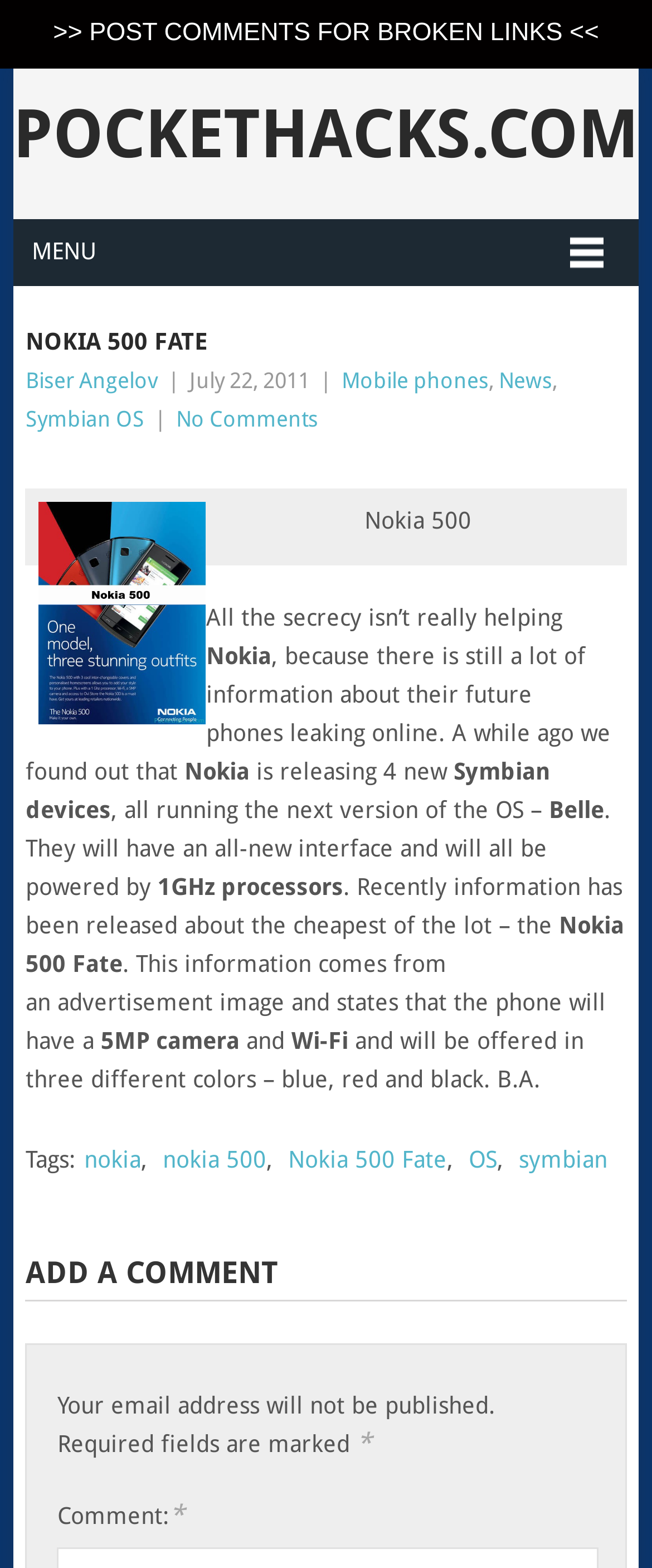Please reply to the following question using a single word or phrase: 
Who is the author of the article?

Biser Angelov